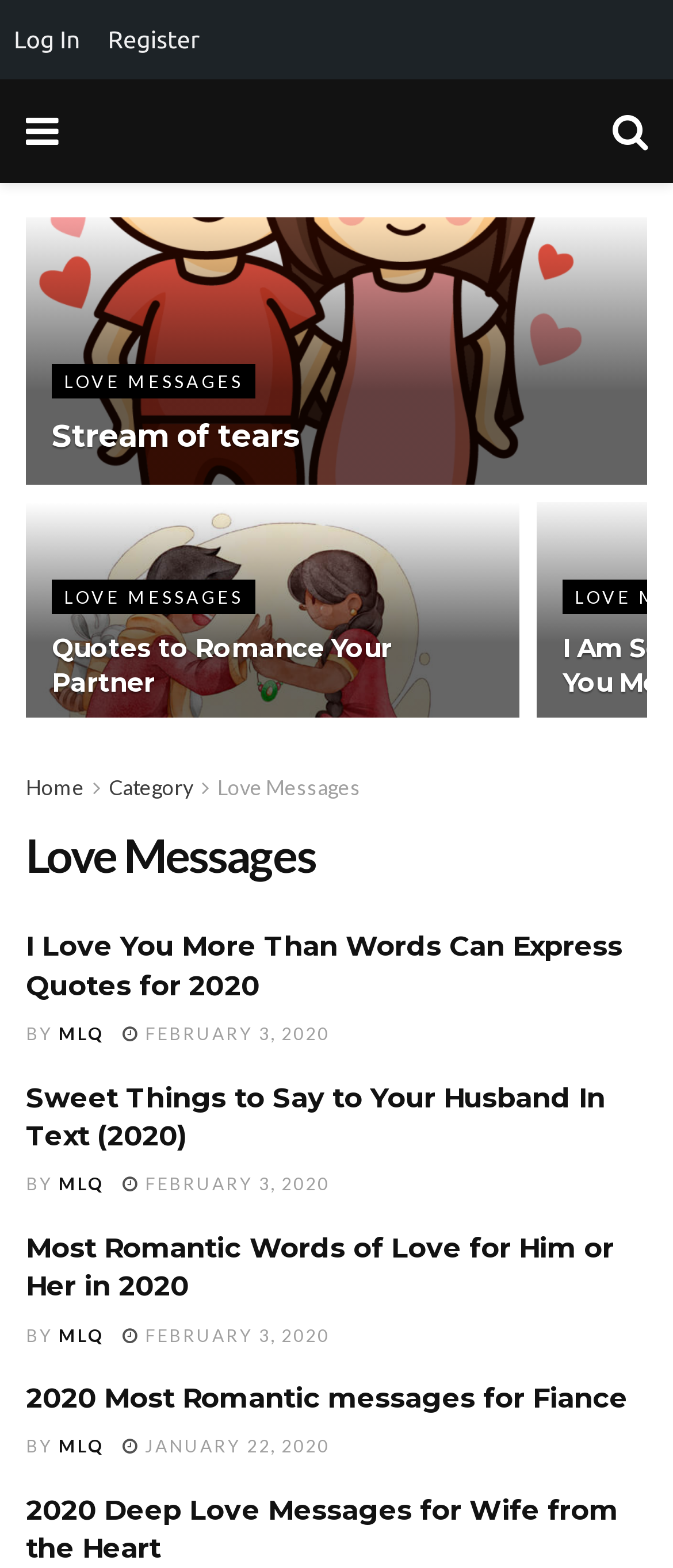Who is the author of the articles?
Give a detailed and exhaustive answer to the question.

I looked at the articles and saw that each one has a 'BY' label followed by 'MLQ', which suggests that MLQ is the author of the articles.